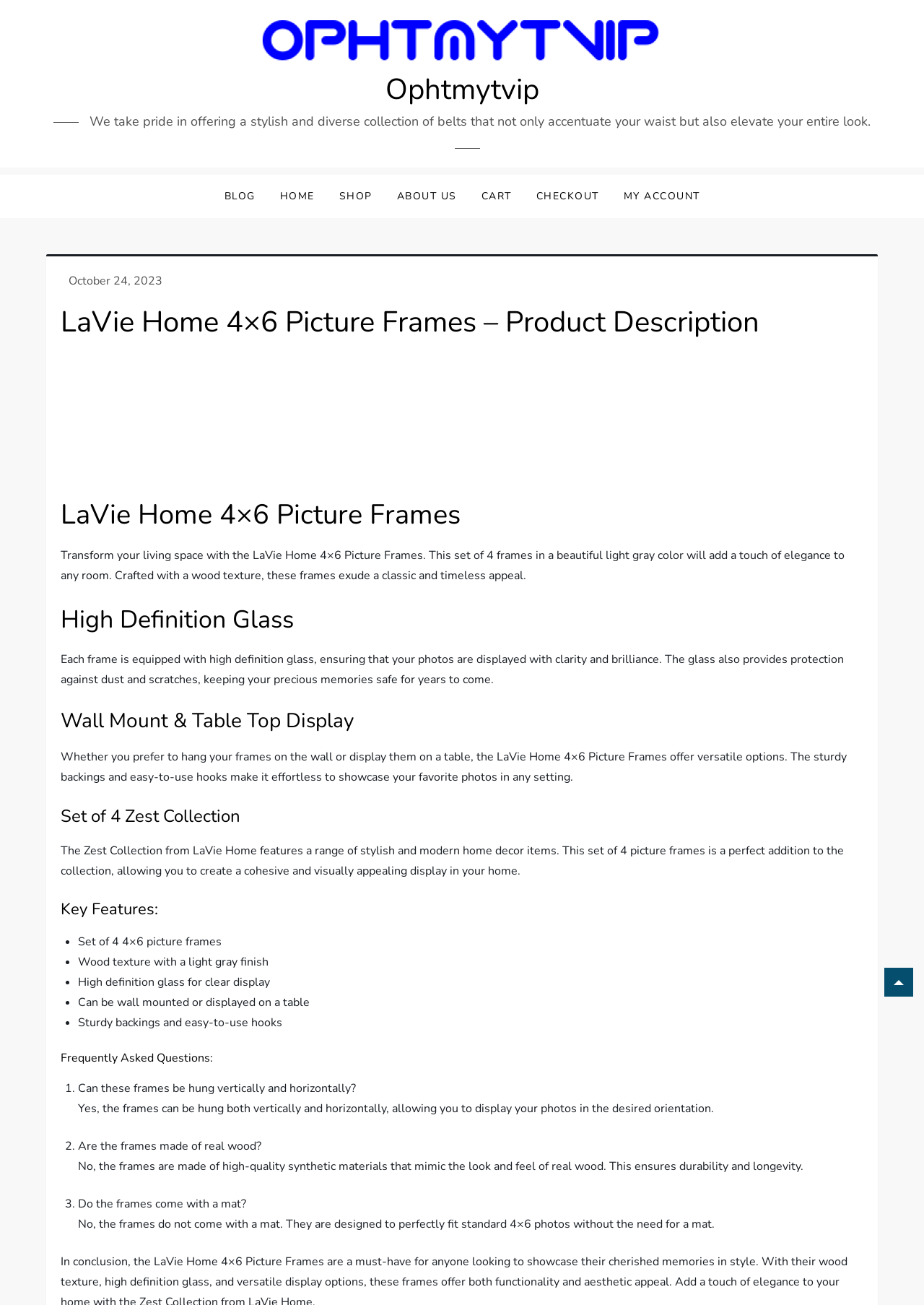Provide the bounding box coordinates of the HTML element this sentence describes: "Cart". The bounding box coordinates consist of four float numbers between 0 and 1, i.e., [left, top, right, bottom].

[0.509, 0.134, 0.565, 0.167]